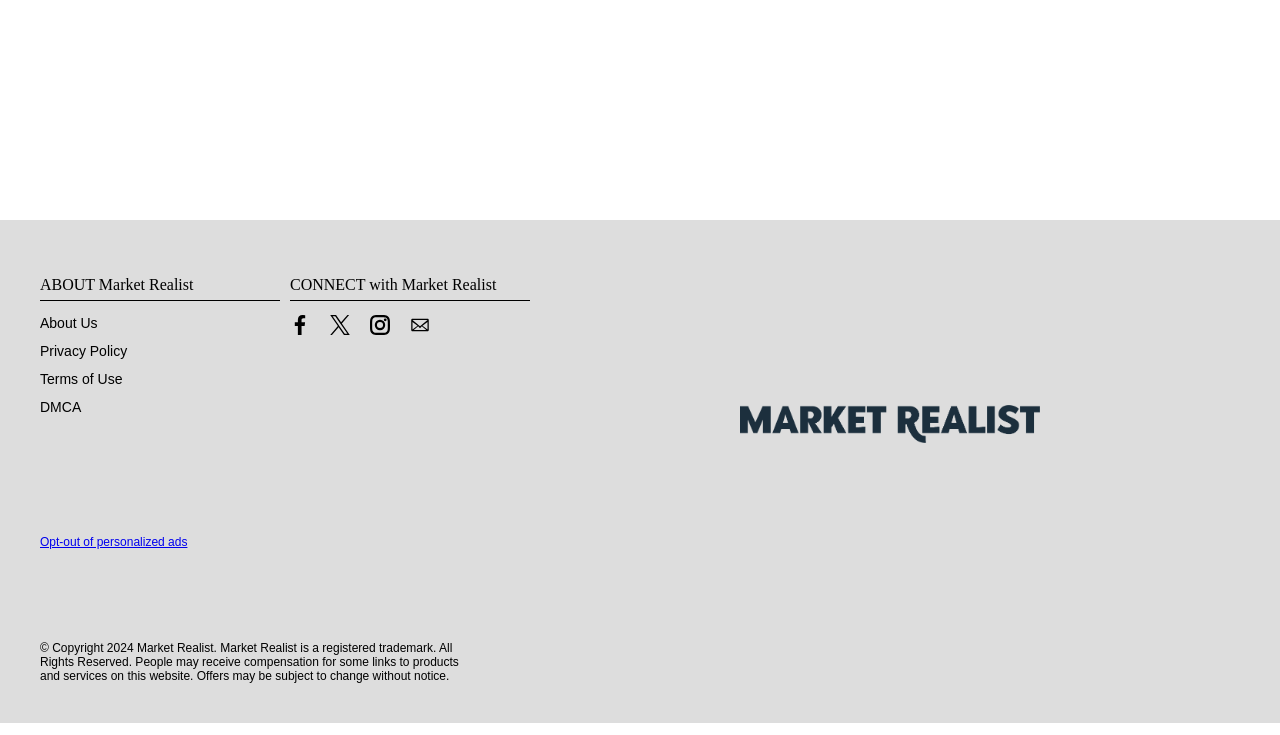What is the purpose of the 'Contact us by Email' link?
Carefully analyze the image and provide a thorough answer to the question.

I inferred the purpose of the 'Contact us by Email' link by its text and the presence of an email icon, which suggests that it is meant for users to contact the website administrators.